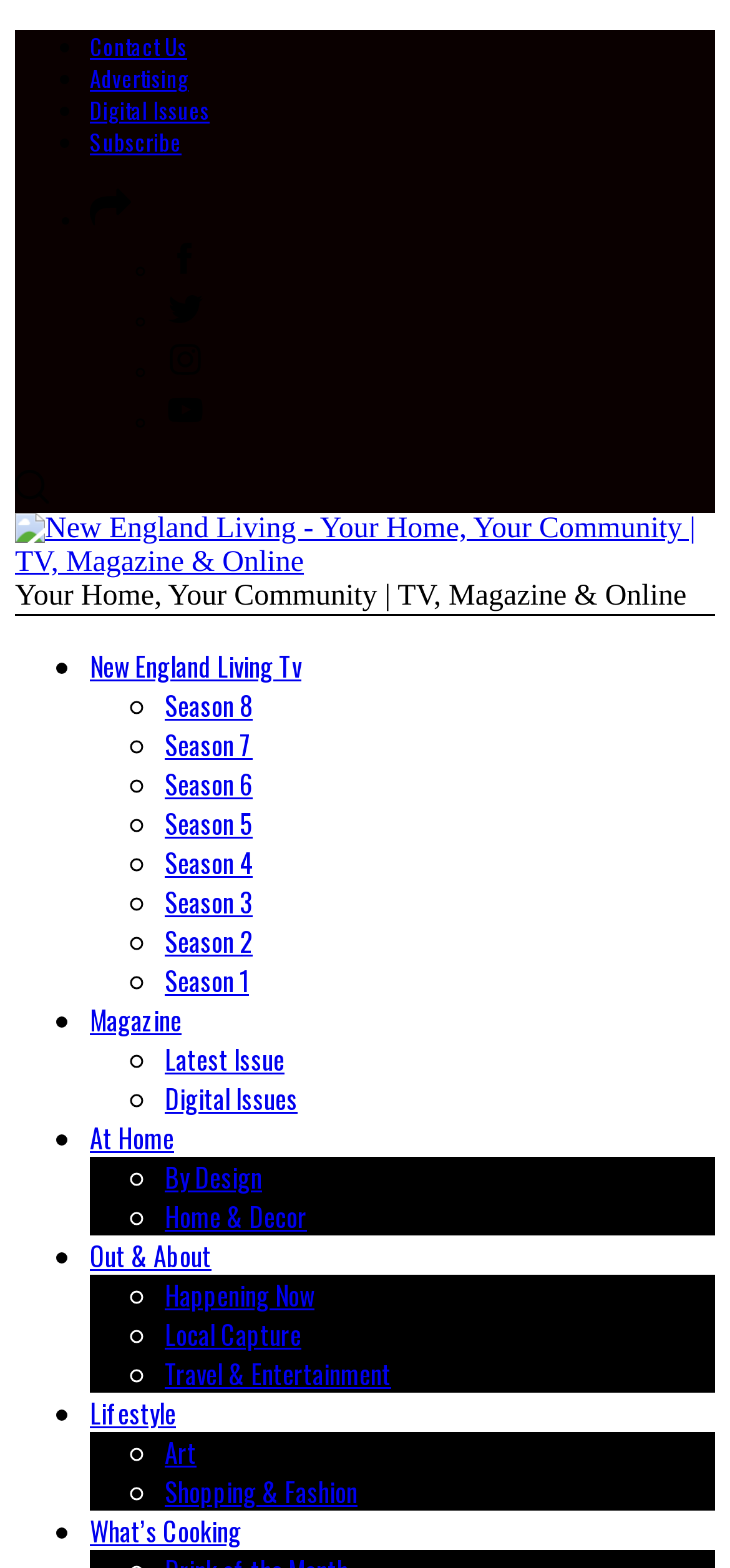Identify the bounding box of the UI element that matches this description: "New England Living Tv".

[0.123, 0.412, 0.413, 0.437]